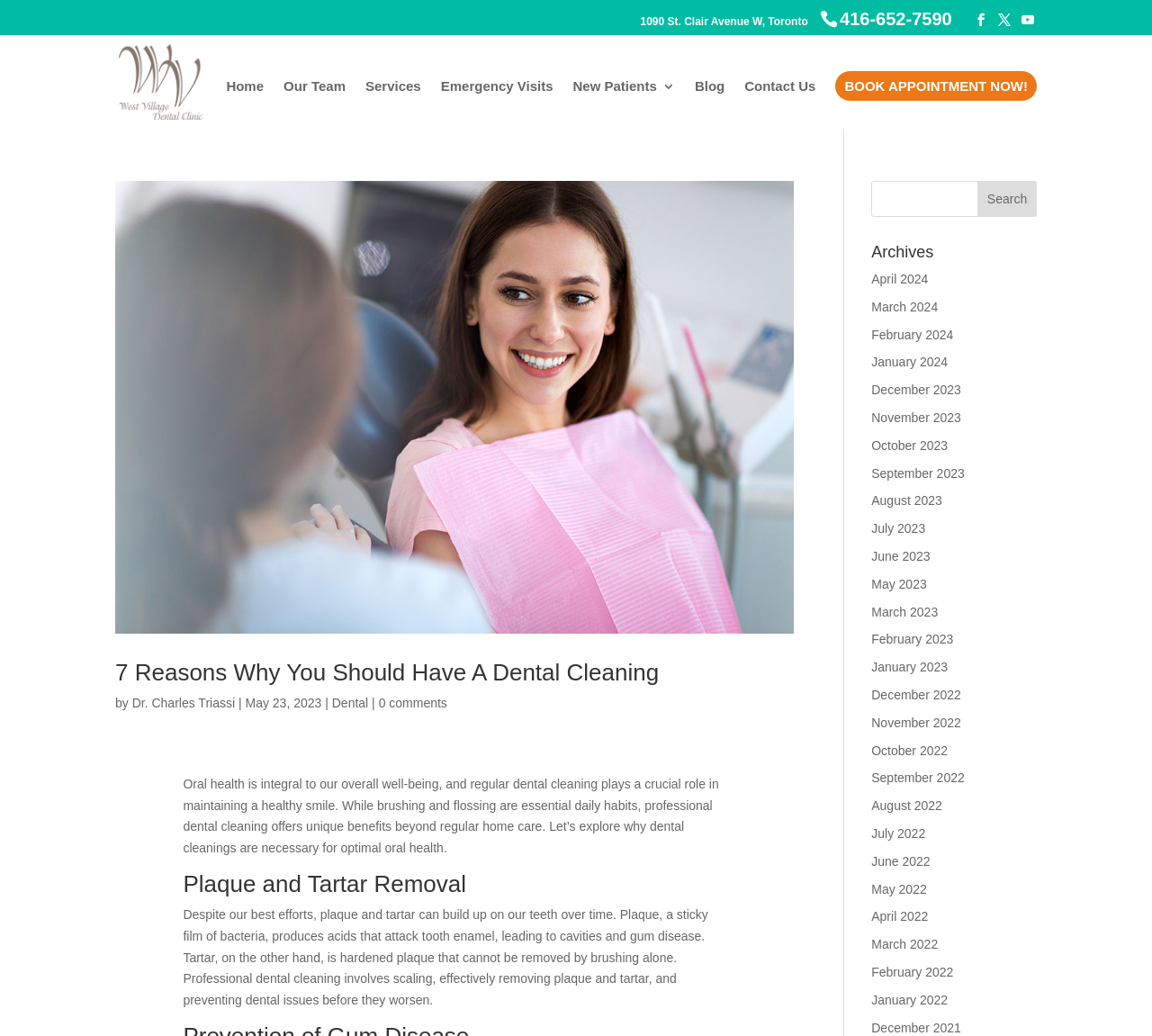Identify the bounding box coordinates of the section that should be clicked to achieve the task described: "Visit the 'Home' page".

[0.196, 0.077, 0.229, 0.124]